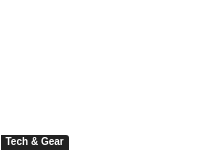What type of content does the website focus on?
Please look at the screenshot and answer in one word or a short phrase.

Technology-related content